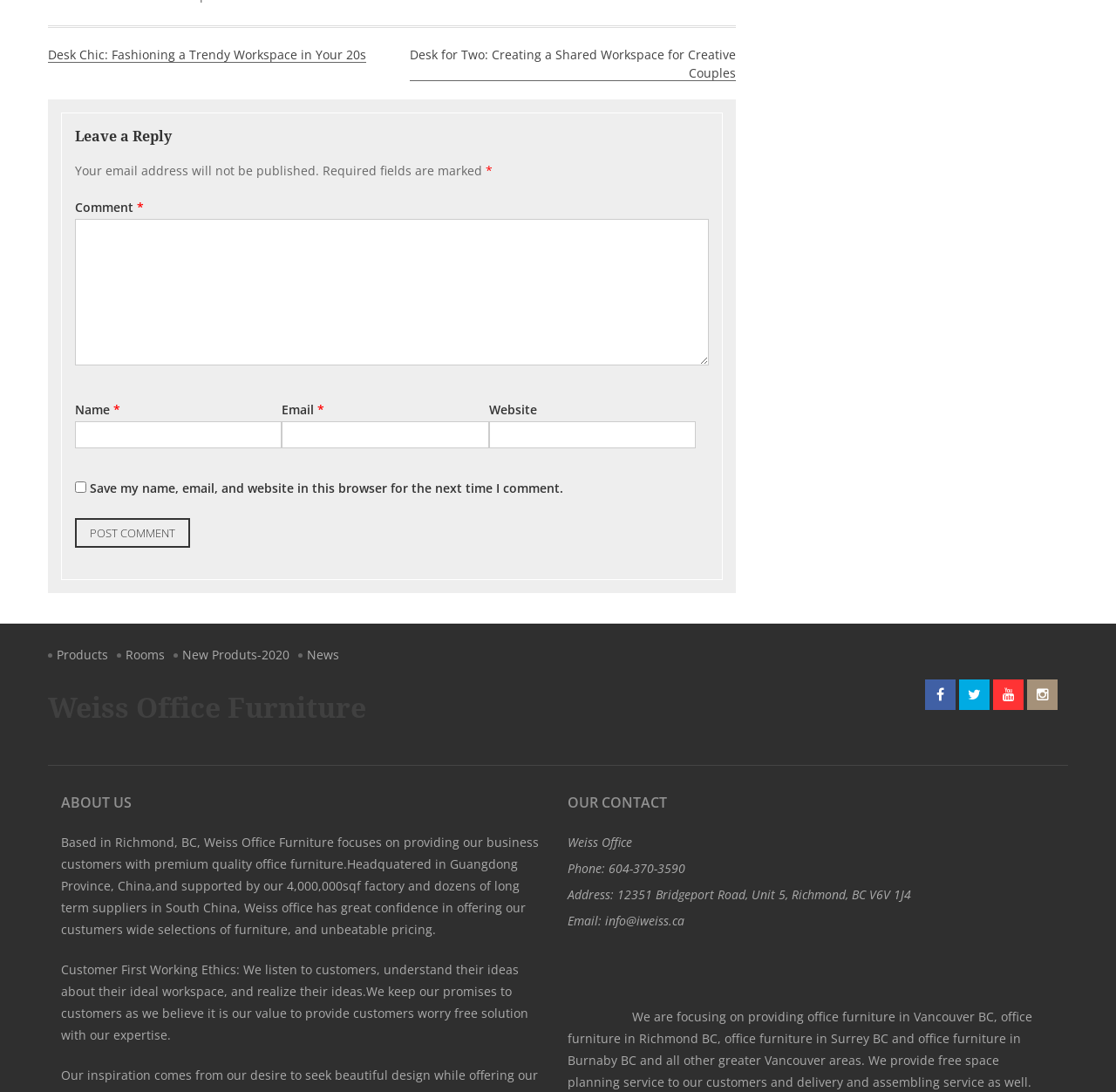Provide the bounding box coordinates of the HTML element described by the text: "News". The coordinates should be in the format [left, top, right, bottom] with values between 0 and 1.

[0.267, 0.587, 0.312, 0.612]